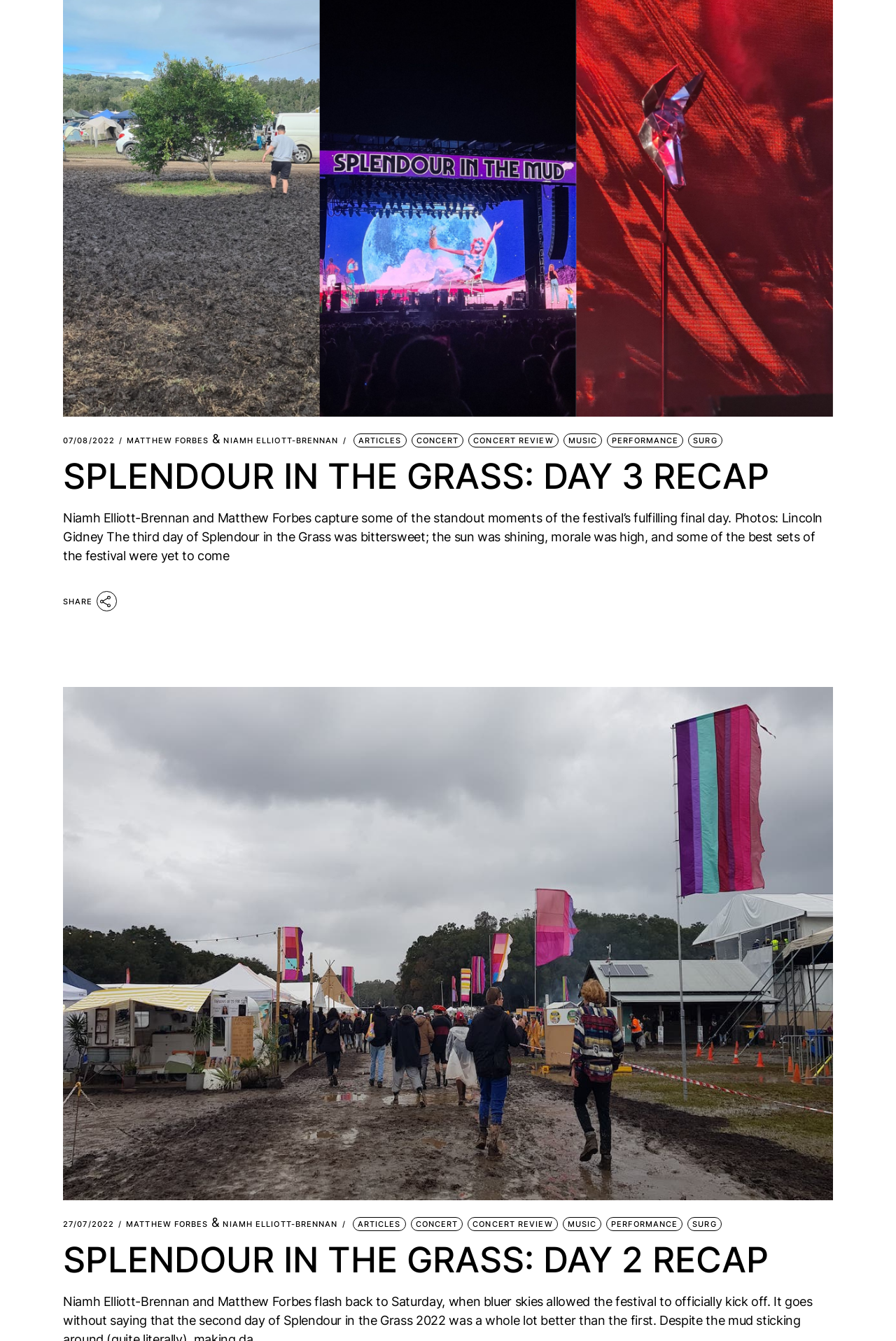Bounding box coordinates are specified in the format (top-left x, top-left y, bottom-right x, bottom-right y). All values are floating point numbers bounded between 0 and 1. Please provide the bounding box coordinate of the region this sentence describes: SURG

[0.768, 0.323, 0.806, 0.334]